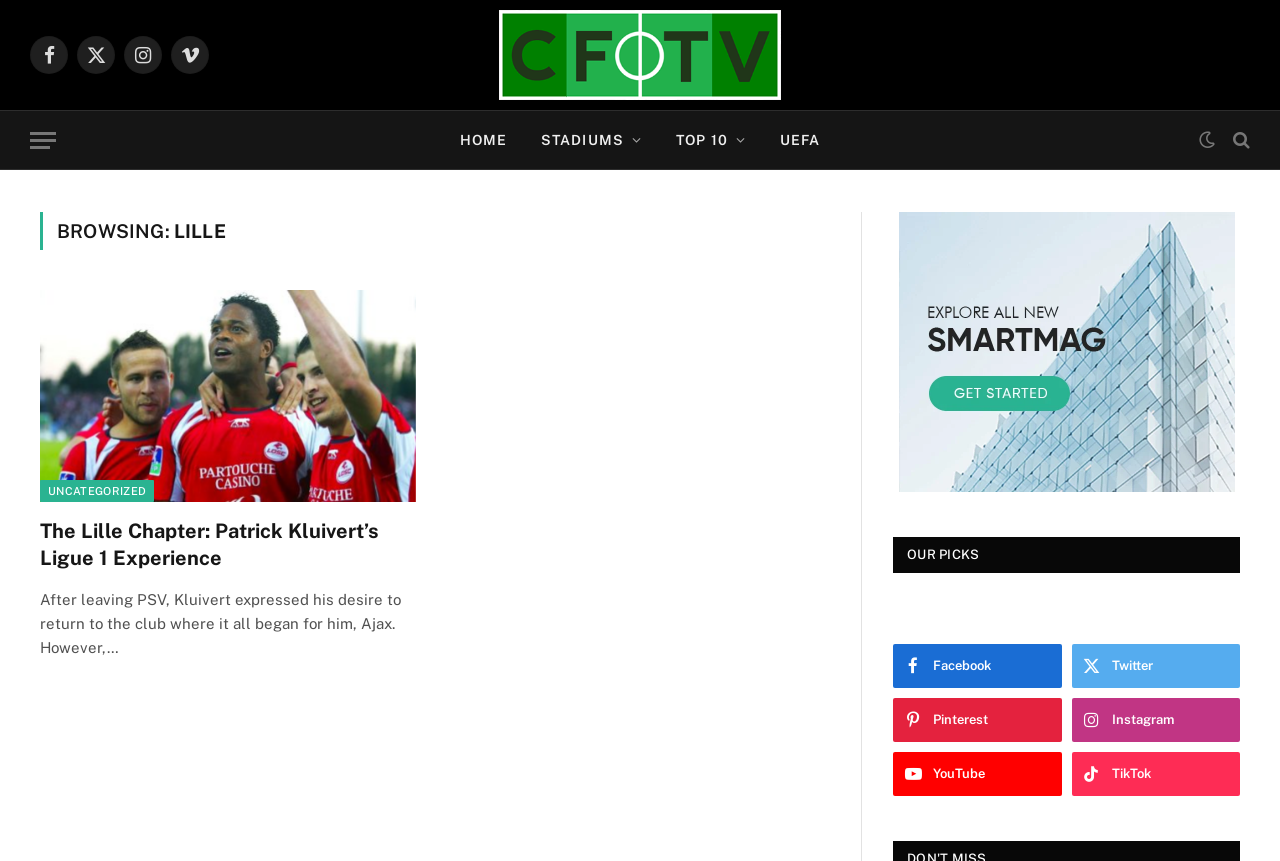Please give a succinct answer using a single word or phrase:
How many social media links are present at the bottom of the webpage?

6